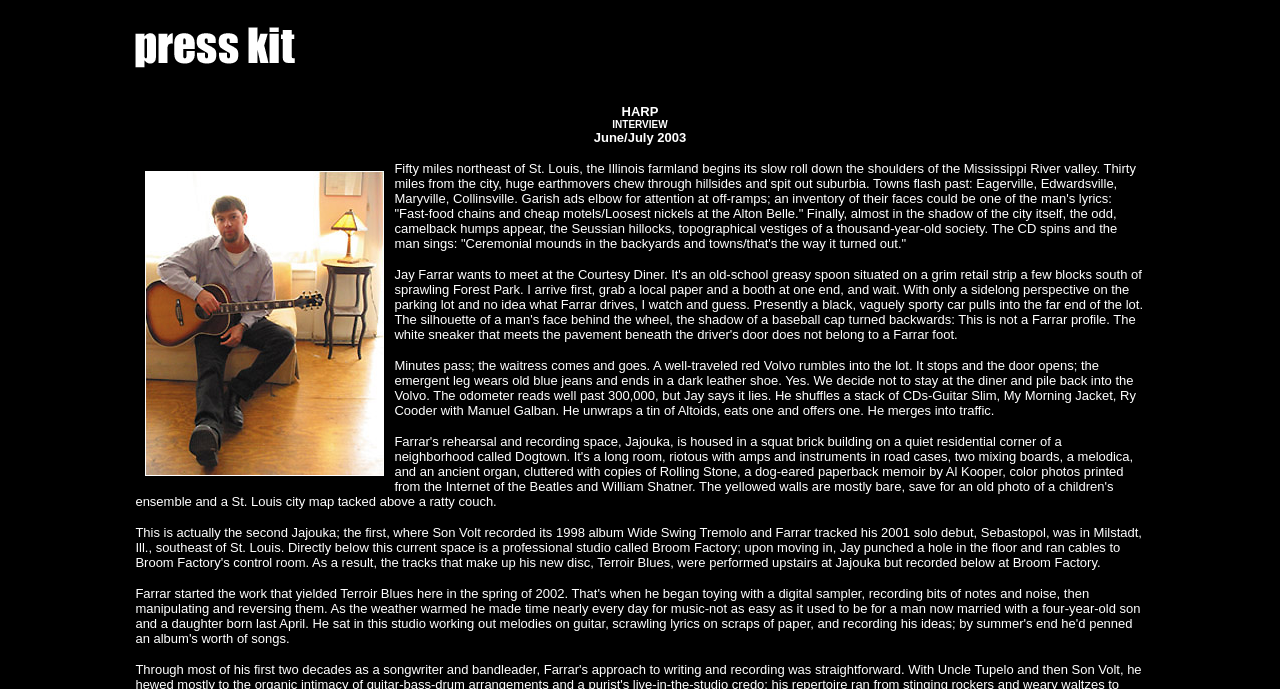What is the item offered by Jay?
Utilize the image to construct a detailed and well-explained answer.

According to the text on the webpage, Jay unwraps a tin of Altoids, eats one, and offers one, indicating that the item offered by Jay is Altoids.